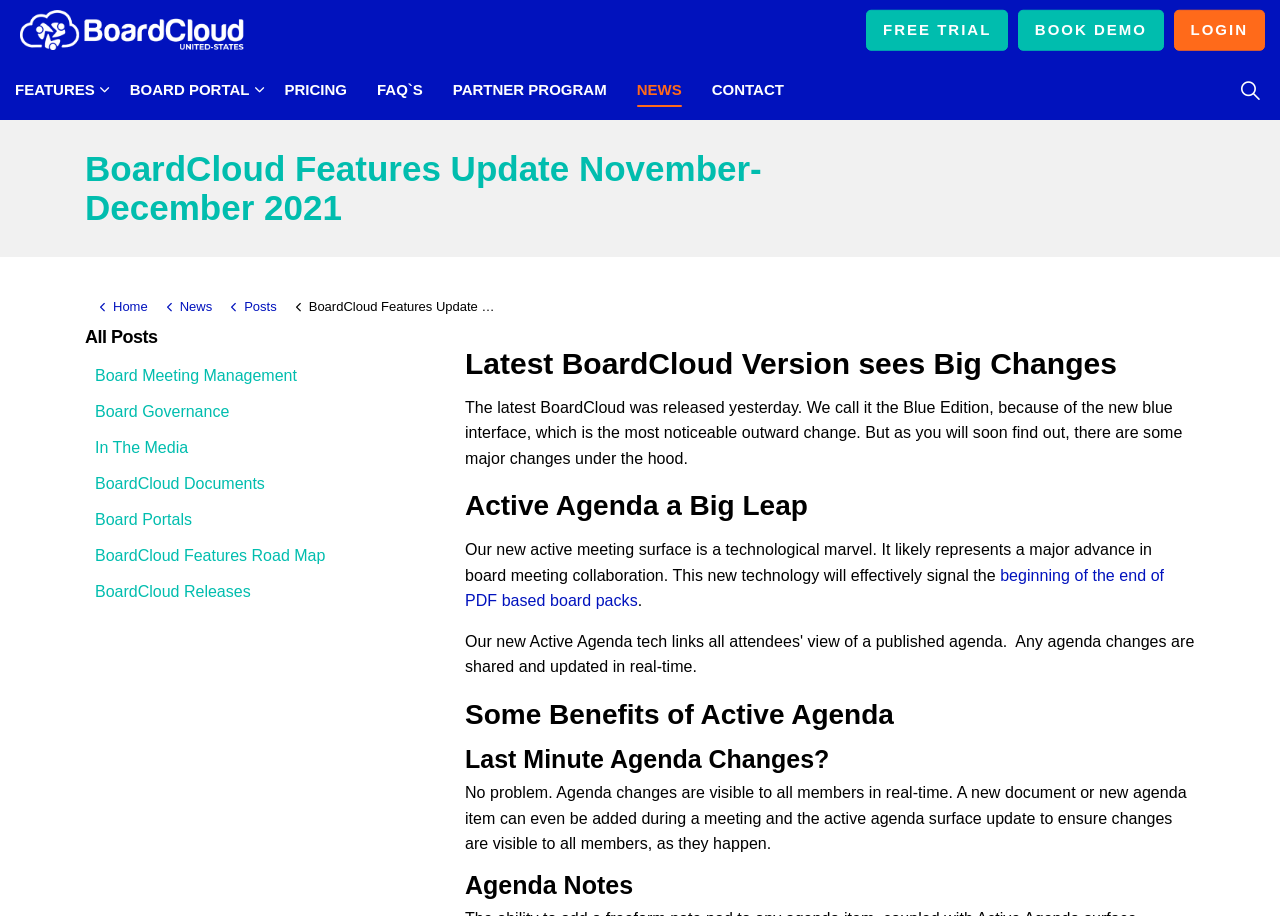Extract the bounding box coordinates of the UI element described by: "Expand sub pages Features". The coordinates should include four float numbers ranging from 0 to 1, e.g., [left, top, right, bottom].

[0.074, 0.066, 0.09, 0.131]